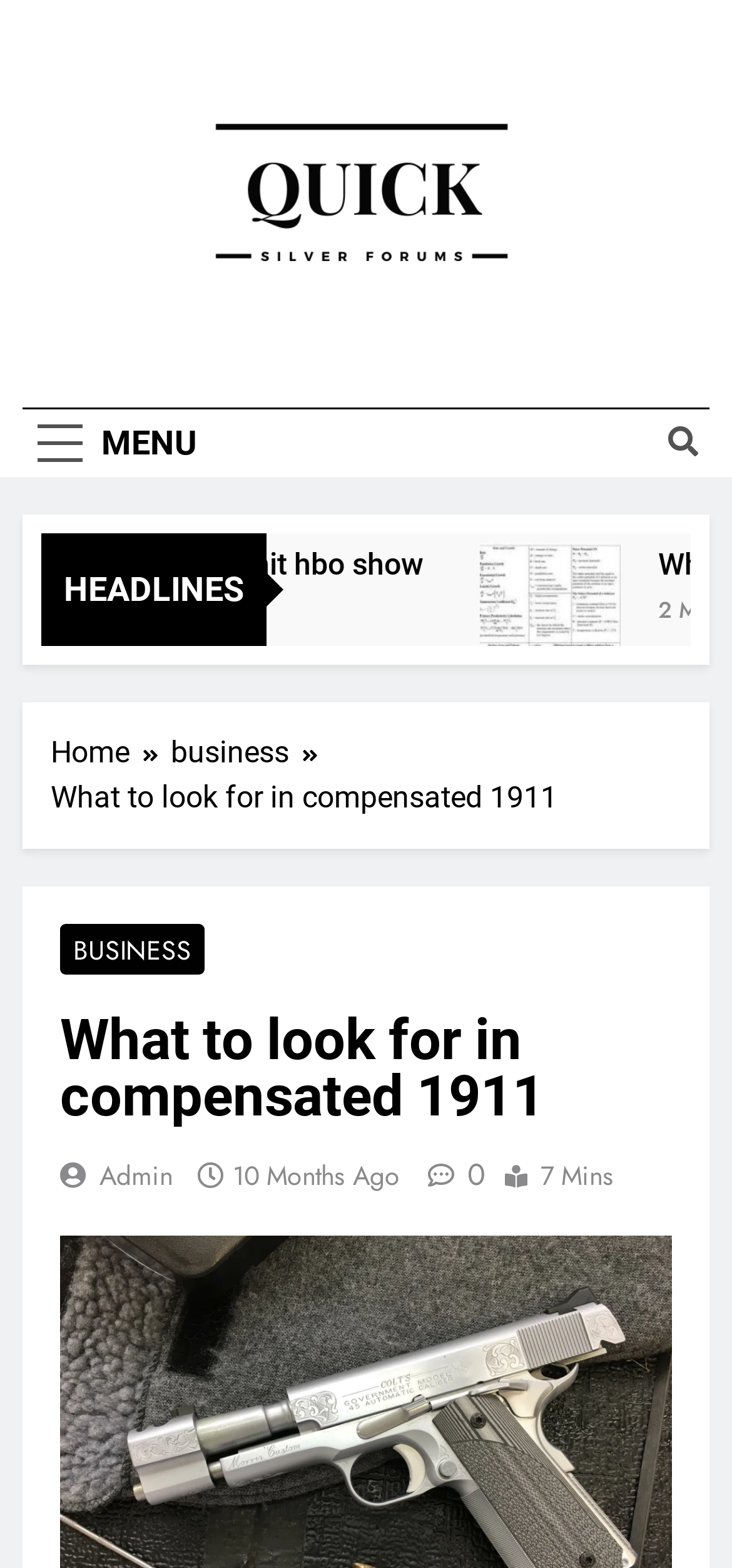Please locate the bounding box coordinates of the element that needs to be clicked to achieve the following instruction: "Check the Admin profile". The coordinates should be four float numbers between 0 and 1, i.e., [left, top, right, bottom].

[0.136, 0.738, 0.236, 0.762]